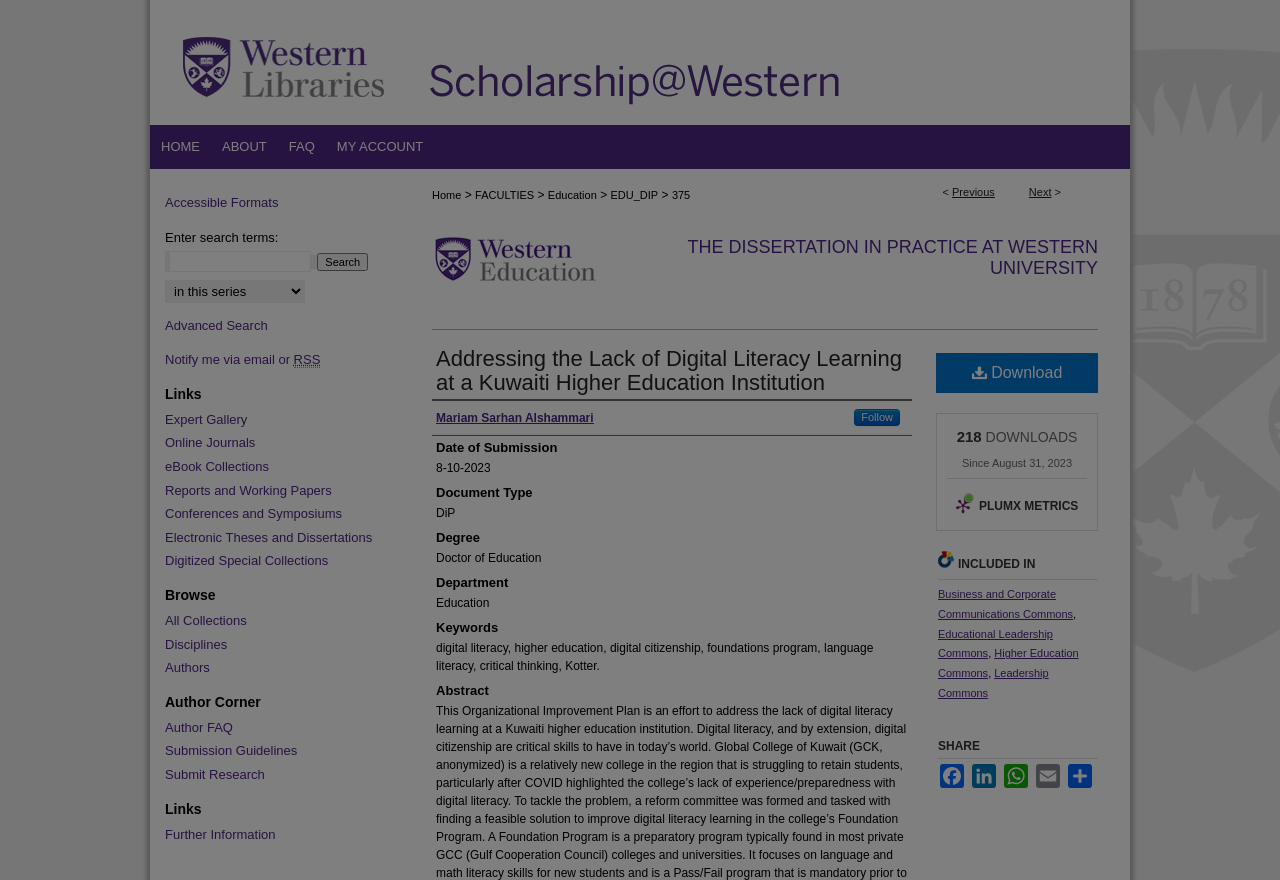Please find the bounding box coordinates of the element that needs to be clicked to perform the following instruction: "Share on Facebook". The bounding box coordinates should be four float numbers between 0 and 1, represented as [left, top, right, bottom].

[0.733, 0.868, 0.755, 0.895]